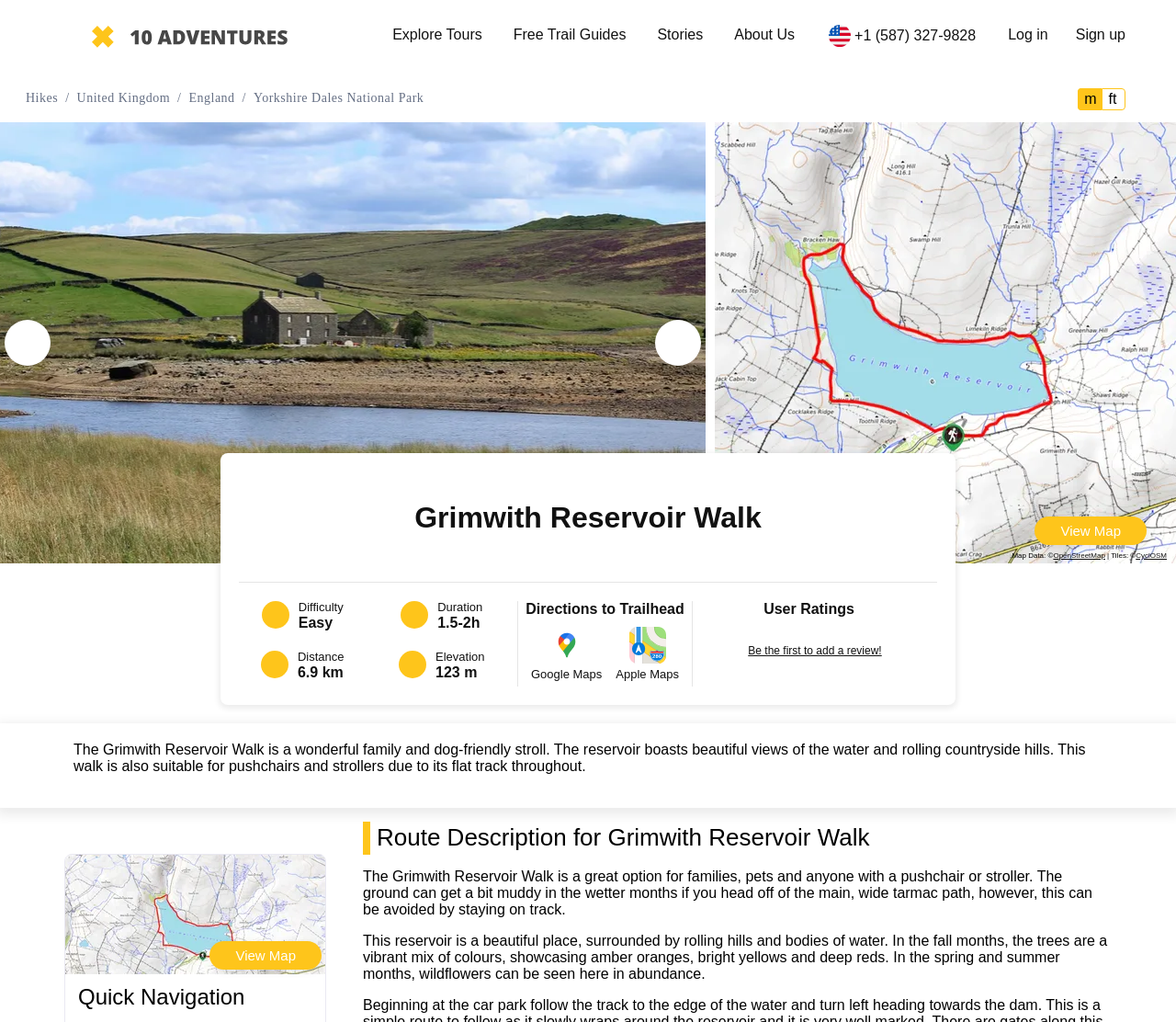What is the distance of the Grimwith Reservoir Walk?
Please respond to the question with a detailed and informative answer.

The distance of the Grimwith Reservoir Walk can be found in the webpage by looking at the section that describes the walk's details, where it says 'Distance' and then '6.9 km'.